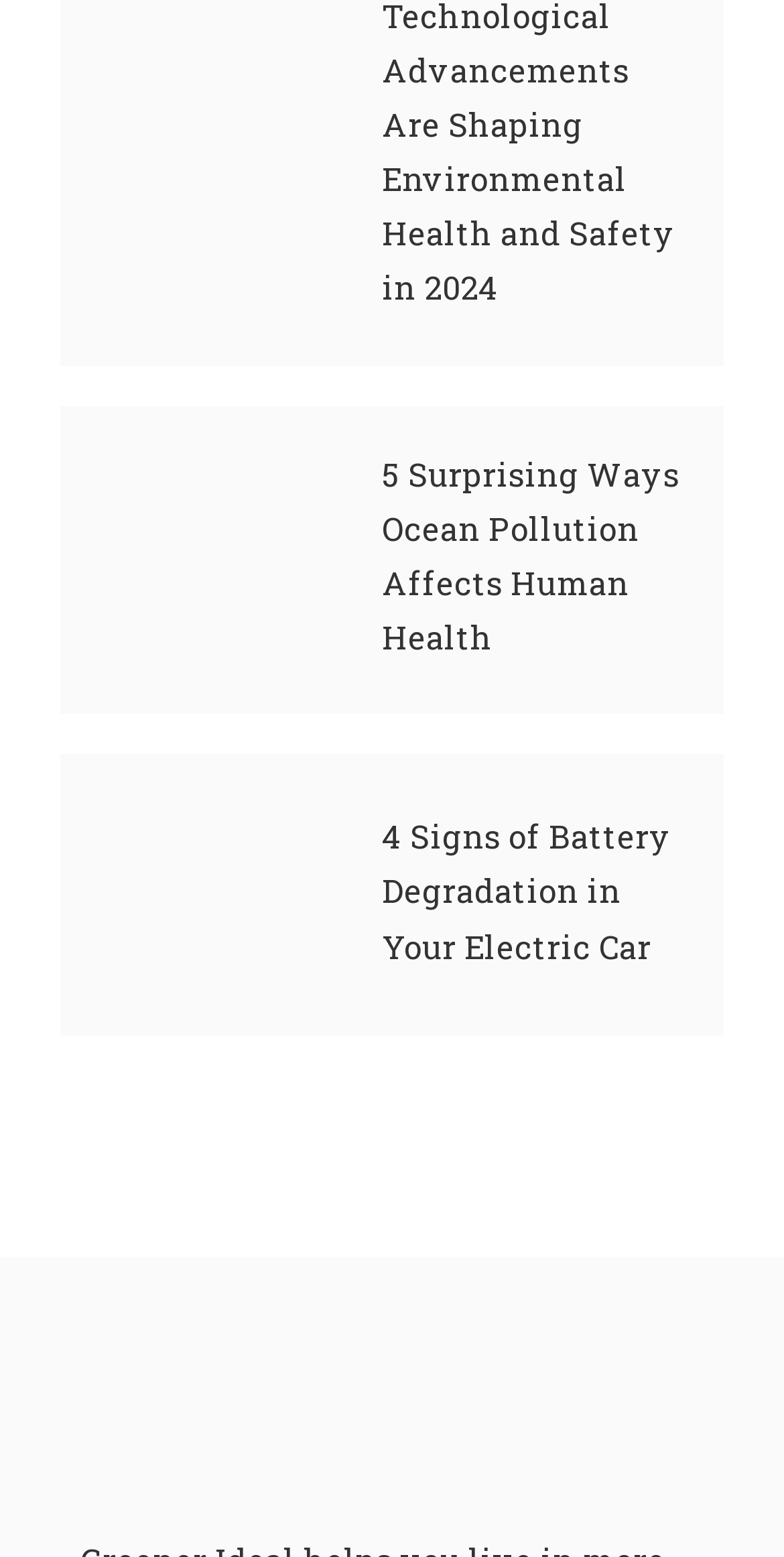Highlight the bounding box coordinates of the element that should be clicked to carry out the following instruction: "visit greener ideal website". The coordinates must be given as four float numbers ranging from 0 to 1, i.e., [left, top, right, bottom].

[0.103, 0.885, 0.897, 0.959]